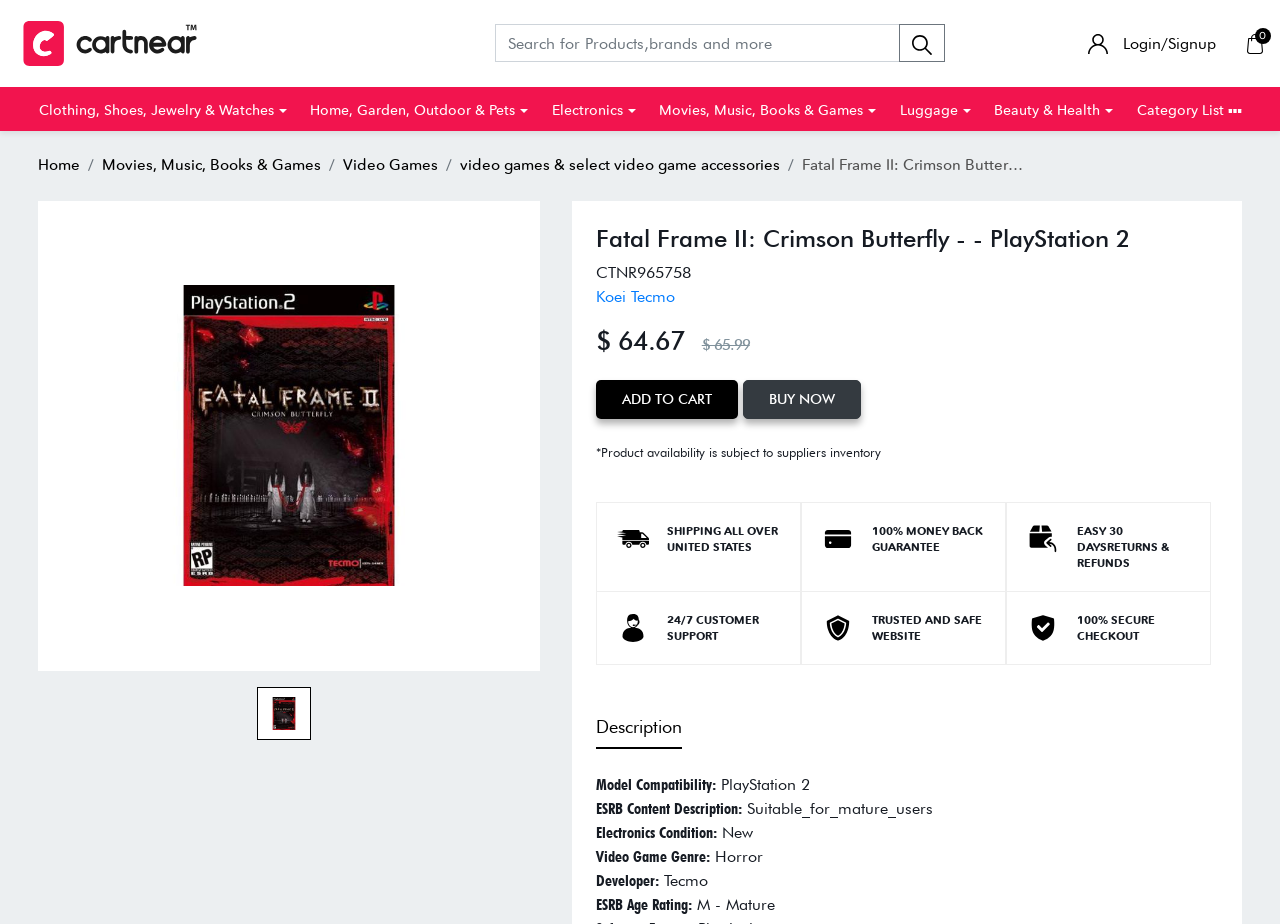Who is the developer of Fatal Frame II: Crimson Butterfly?
Look at the image and construct a detailed response to the question.

The developer of Fatal Frame II: Crimson Butterfly can be found in the product information section, where it is listed as 'Developer: Tecmo'. This indicates that Tecmo is the developer of the game.